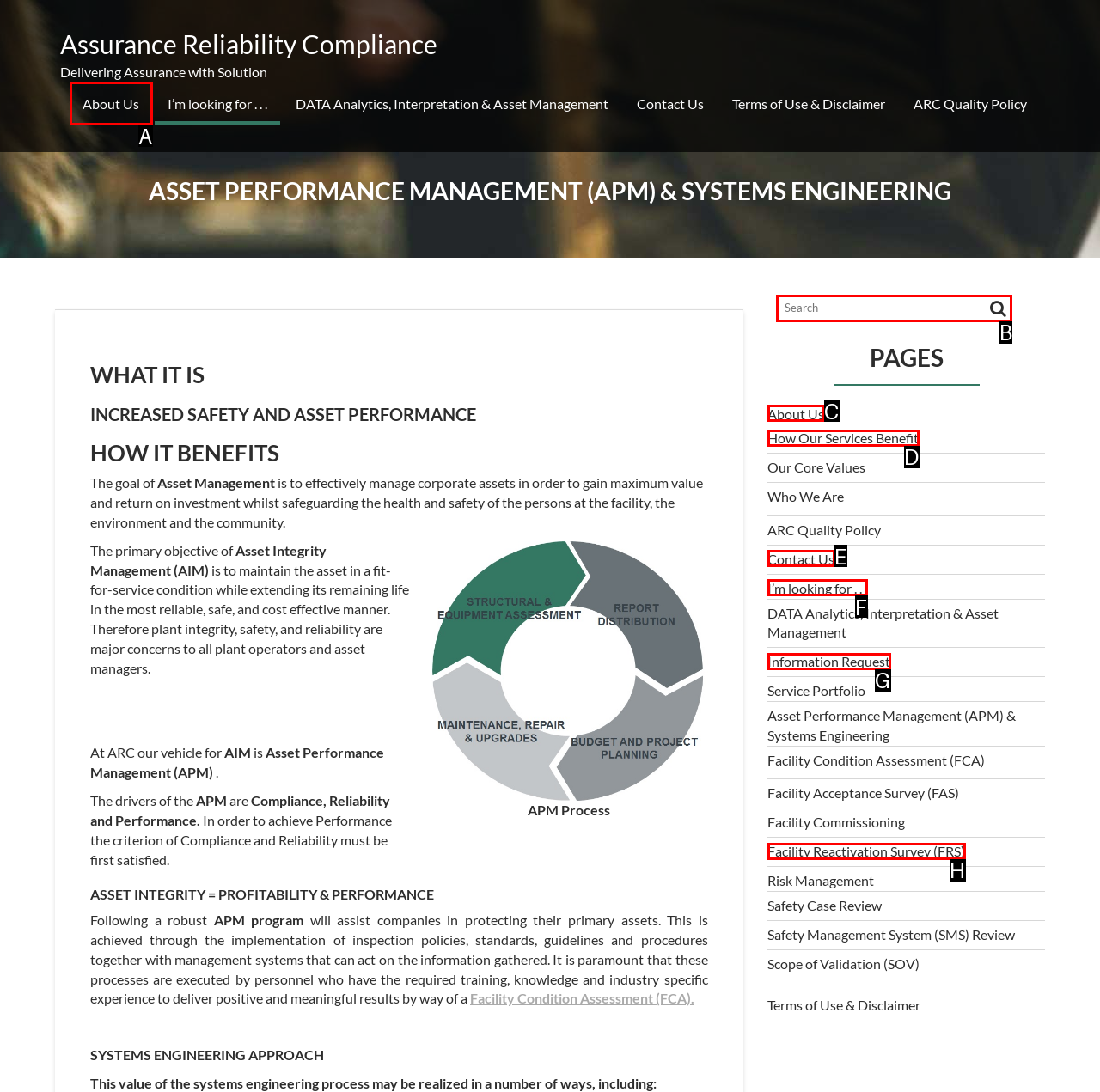Look at the description: Contact Us
Determine the letter of the matching UI element from the given choices.

E